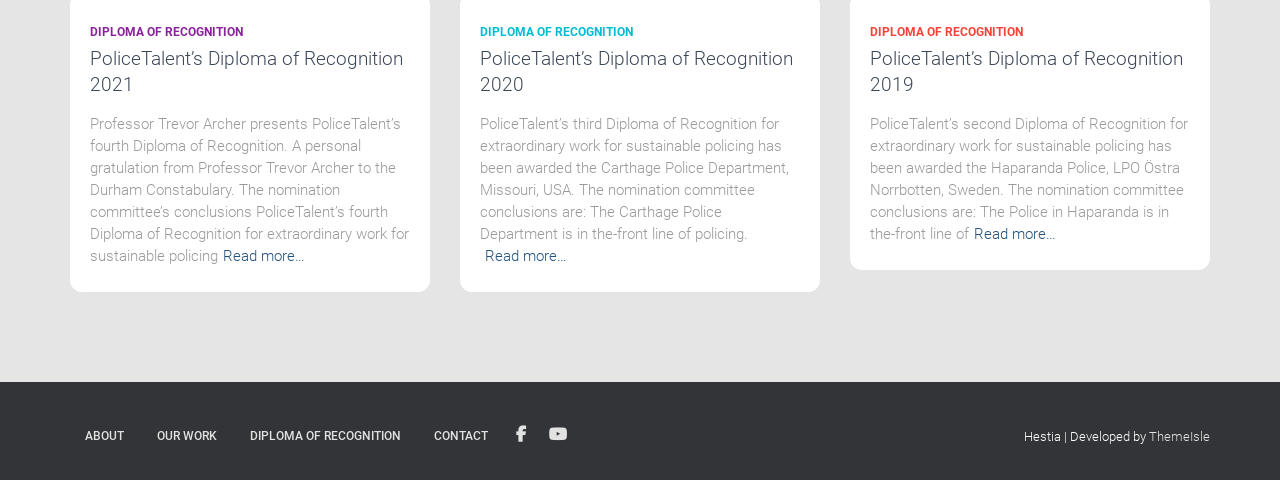What is the country of the police department awarded in 2019?
Please answer the question with a detailed and comprehensive explanation.

In the third section, the static text mentions 'PoliceTalent’s second Diploma of Recognition for extraordinary work for sustainable policing has been awarded the Haparanda Police, LPO Östra Norrbotten, Sweden', indicating that the country of the police department awarded in 2019 is Sweden.